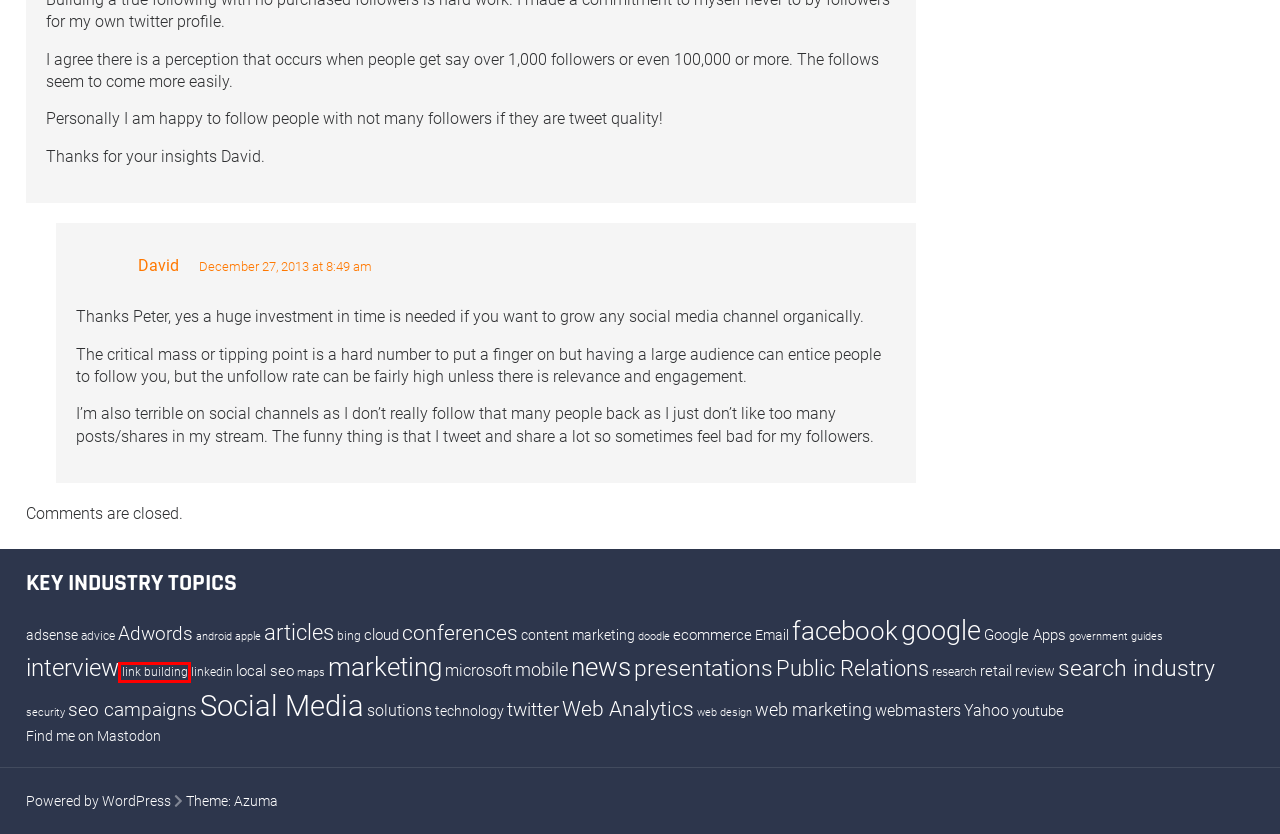A screenshot of a webpage is given with a red bounding box around a UI element. Choose the description that best matches the new webpage shown after clicking the element within the red bounding box. Here are the candidates:
A. link building Archives - David Iwanow
B. webmasters Archives - David Iwanow
C. Yahoo Archives - David Iwanow
D. articles Archives - David Iwanow
E. Social Media Archives - David Iwanow
F. mobile Archives - David Iwanow
G. microsoft Archives - David Iwanow
H. search industry Archives - David Iwanow

A